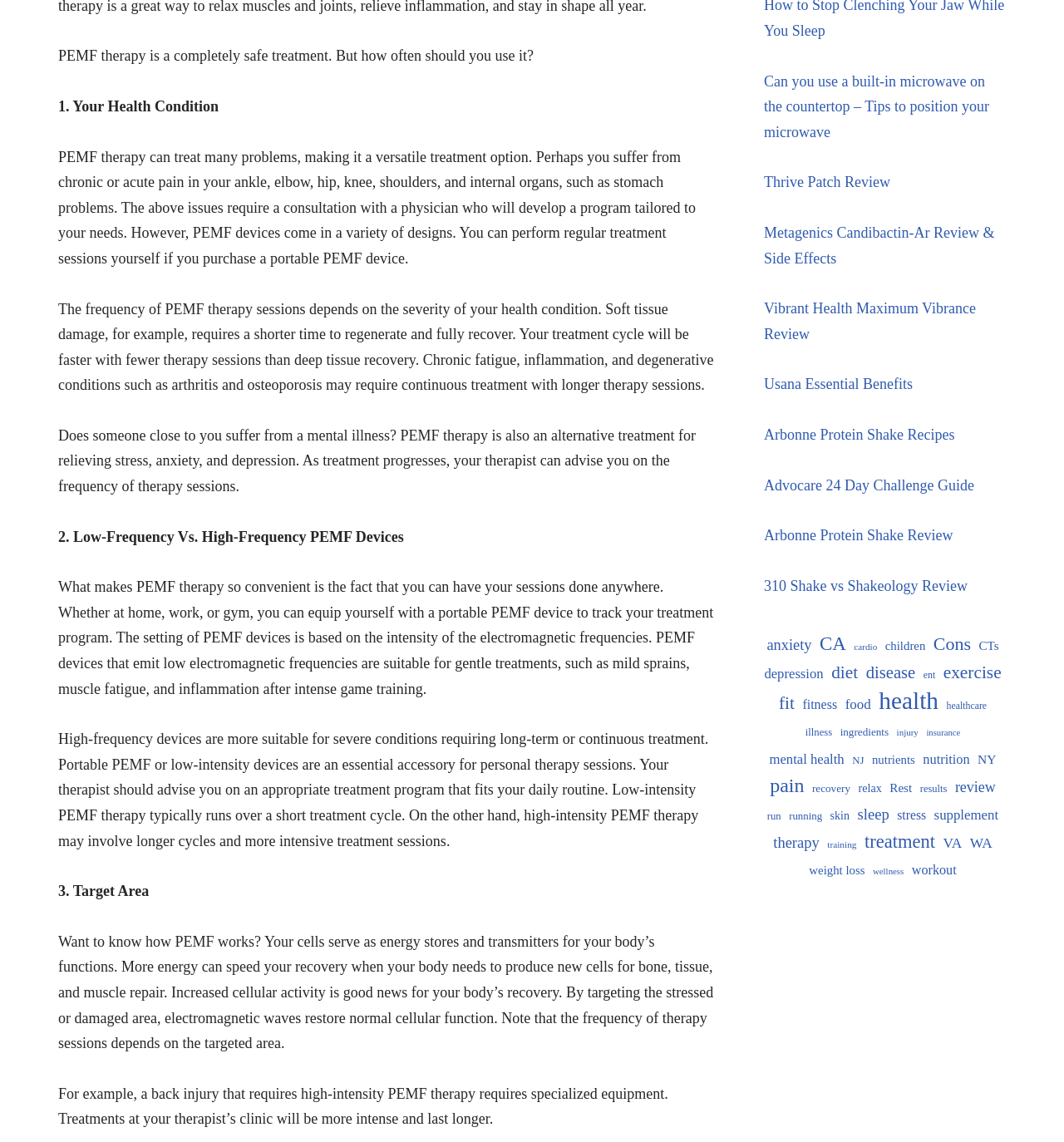Determine the bounding box coordinates of the area to click in order to meet this instruction: "Check the article about using PEMF therapy for pain relief".

[0.724, 0.677, 0.756, 0.699]